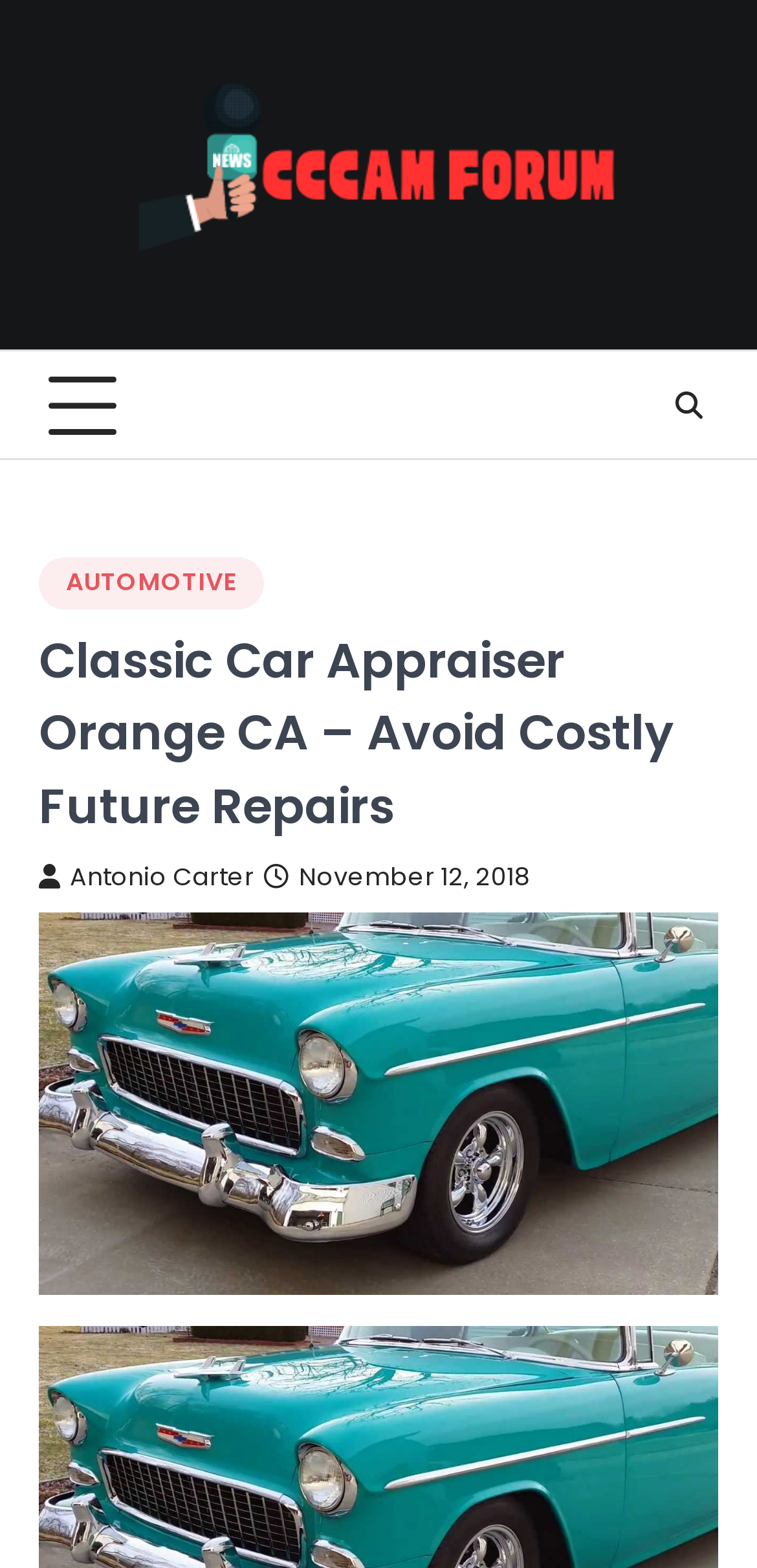Generate an in-depth caption that captures all aspects of the webpage.

The webpage is about a classic car appraiser service in Orange, CA, aiming to help individuals avoid costly future repairs. At the top-left corner, there is a link to "Cccam Forum" accompanied by an image with the same name. Below this, a button is positioned, although its purpose is unclear.

On the right side of the page, a link with an icon is located, which expands to reveal a dropdown menu. The menu contains a link to "AUTOMOTIVE" and a header section. The header section displays the title "Classic Car Appraiser Orange CA – Avoid Costly Future Repairs" in a prominent font. 

Underneath the title, there are two links: one to "Antonio Carter" and another to a date, "November 12, 2018", which also contains a time element. Overall, the webpage appears to be a blog post or article discussing the importance of classic car appraisal before making a purchase.